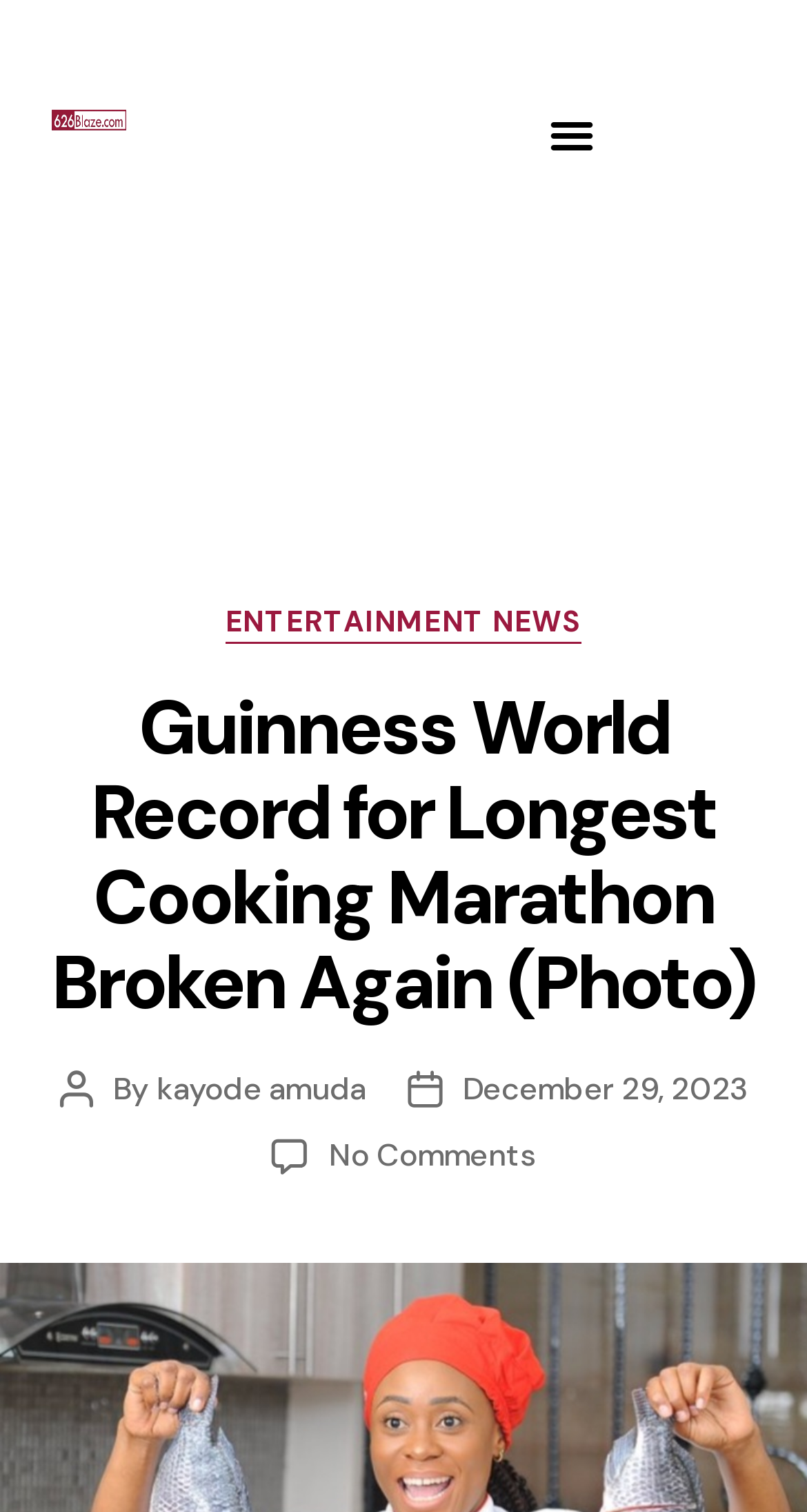How many comments are there on the article about the Guinness World Record?
Please ensure your answer is as detailed and informative as possible.

I found the answer by looking at the webpage content, specifically the link text 'No Comments on Guinness World Record for Longest Cooking Marathon Broken Again (Photo)', which indicates that there are no comments on the article.